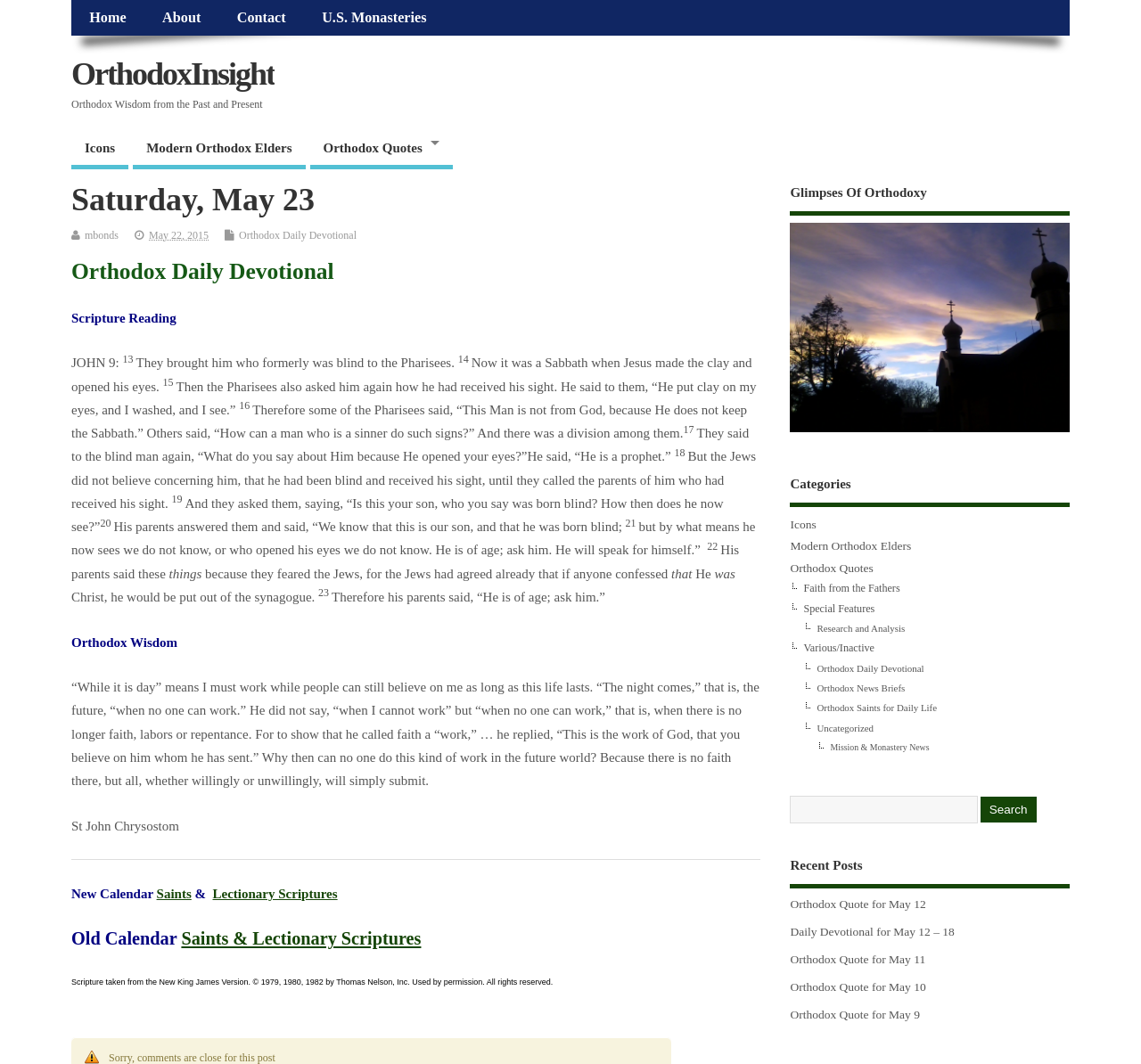Explain the webpage's design and content in an elaborate manner.

The webpage is titled "Saturday, May 23 – OrthodoxInsight" and has a subtitle "Orthodox Wisdom from the Past and Present". At the top, there are several links to different sections of the website, including "Home", "About", "Contact", "U.S. Monasteries", and "OrthodoxInsight". 

Below the title, there is a main article section that takes up most of the page. The article is titled "Saturday, May 23" and has a scripture reading from John 9. The text is divided into several paragraphs with superscript numbers. The article also includes quotes from Orthodox Elders, such as St John Chrysostom.

On the right side of the page, there are several complementary sections. One section is titled "Glimpses Of Orthodoxy" and features an image of St. Tikhon's Monastery. Another section is titled "Categories" and lists several links to different categories, including "Icons", "Modern Orthodox Elders", "Orthodox Quotes", "Faith from the Fathers", "Special Features", and "Research and Analysis". 

At the bottom of the page, there is a notice that comments are closed for this post, and a copyright notice for the scripture text.